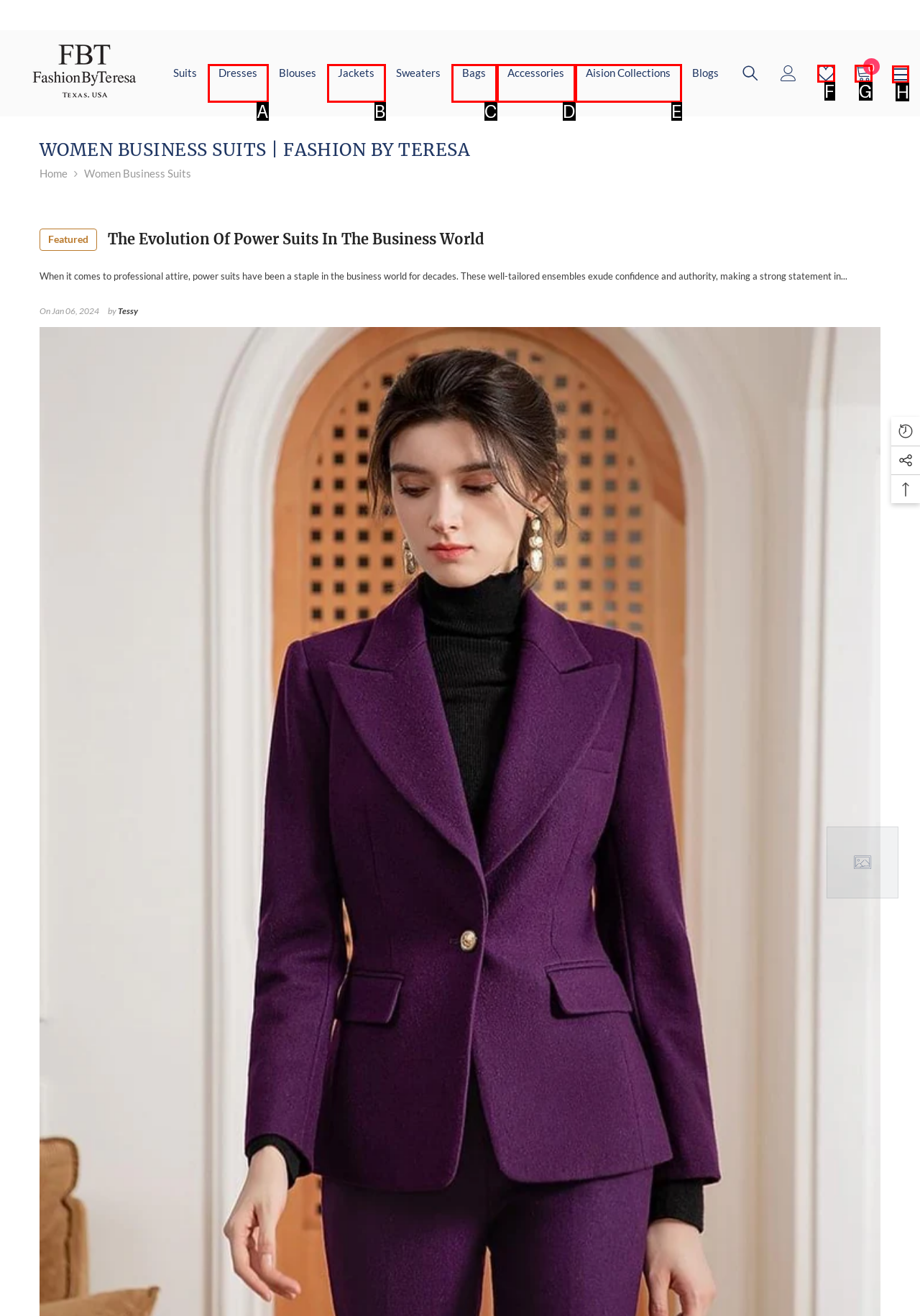What is the letter of the UI element you should click to Explore the 'AMENITIES' link? Provide the letter directly.

None